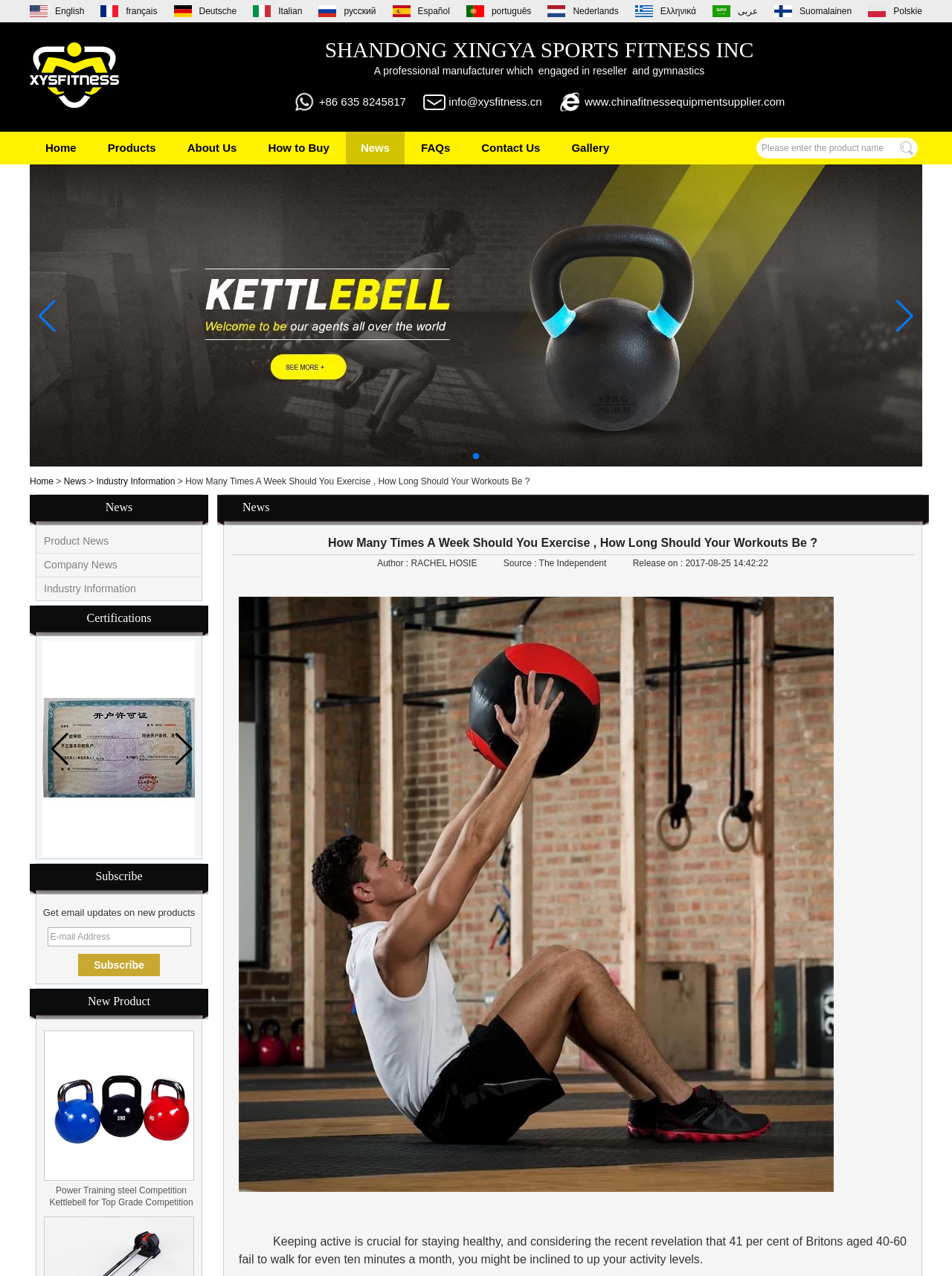Explain the features and main sections of the webpage comprehensively.

This webpage is about SHANDONG XINGYA SPORT FITNESS INC, a professional manufacturer of fitness equipment. At the top, there is a language selection menu with 12 options, each represented by a flag icon and a link to the corresponding language. Below the language menu, there is a company logo and a brief introduction to the company.

On the left side, there is a navigation menu with 9 links: Home, Products, About Us, How to Buy, News, FAQs, Contact Us, Gallery, and a search bar at the bottom. The search bar has a placeholder text "Please enter the product name" and a search button.

In the main content area, there is a news article titled "How Many Times A Week Should You Exercise, How Long Should Your Workouts Be?" with a brief summary. Below the article title, there are three links: Product News, Company News, and Industry Information.

At the bottom of the page, there is a slideshow with navigation buttons to go to the previous or next slide. There are also links to other pages, including Home and News, and a copyright notice.

Throughout the page, there are several images, including the company logo, flag icons, and a background image. The overall layout is organized and easy to navigate, with clear headings and concise text.